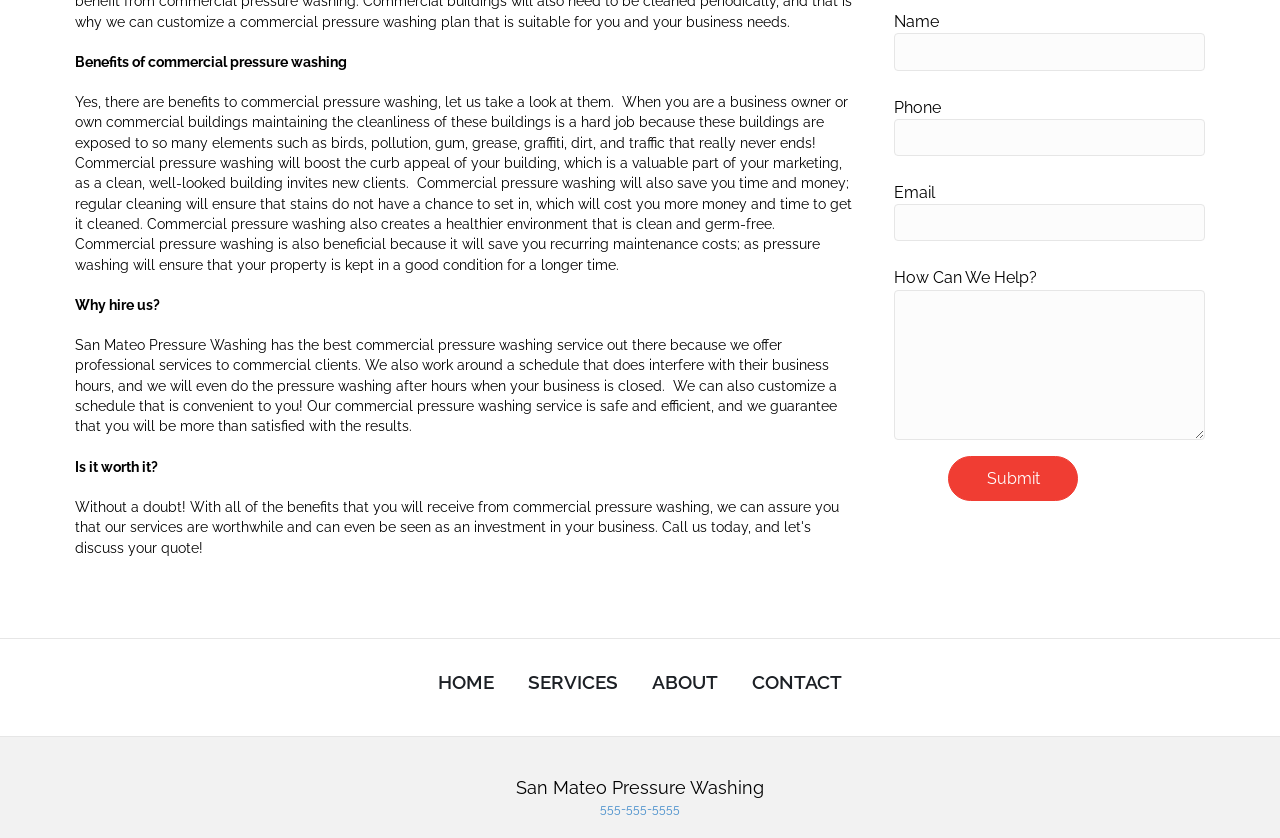Identify the bounding box for the UI element described as: "value="Submit"". The coordinates should be four float numbers between 0 and 1, i.e., [left, top, right, bottom].

[0.741, 0.544, 0.842, 0.597]